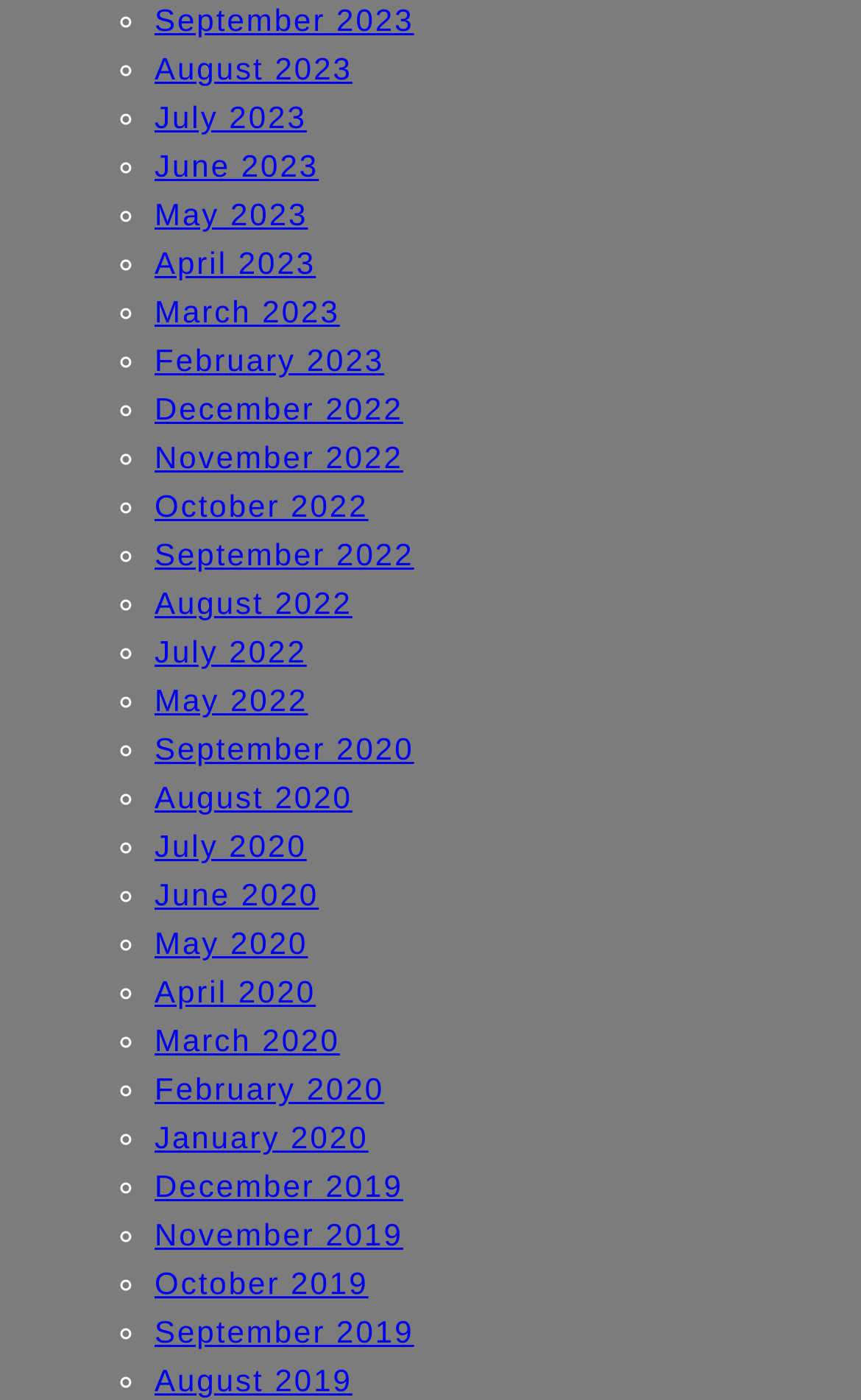How many list markers are there?
Based on the screenshot, answer the question with a single word or phrase.

24